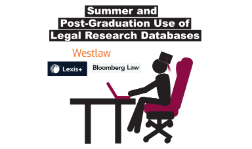Please reply to the following question using a single word or phrase: 
What is the person in the illustration doing?

Using a laptop